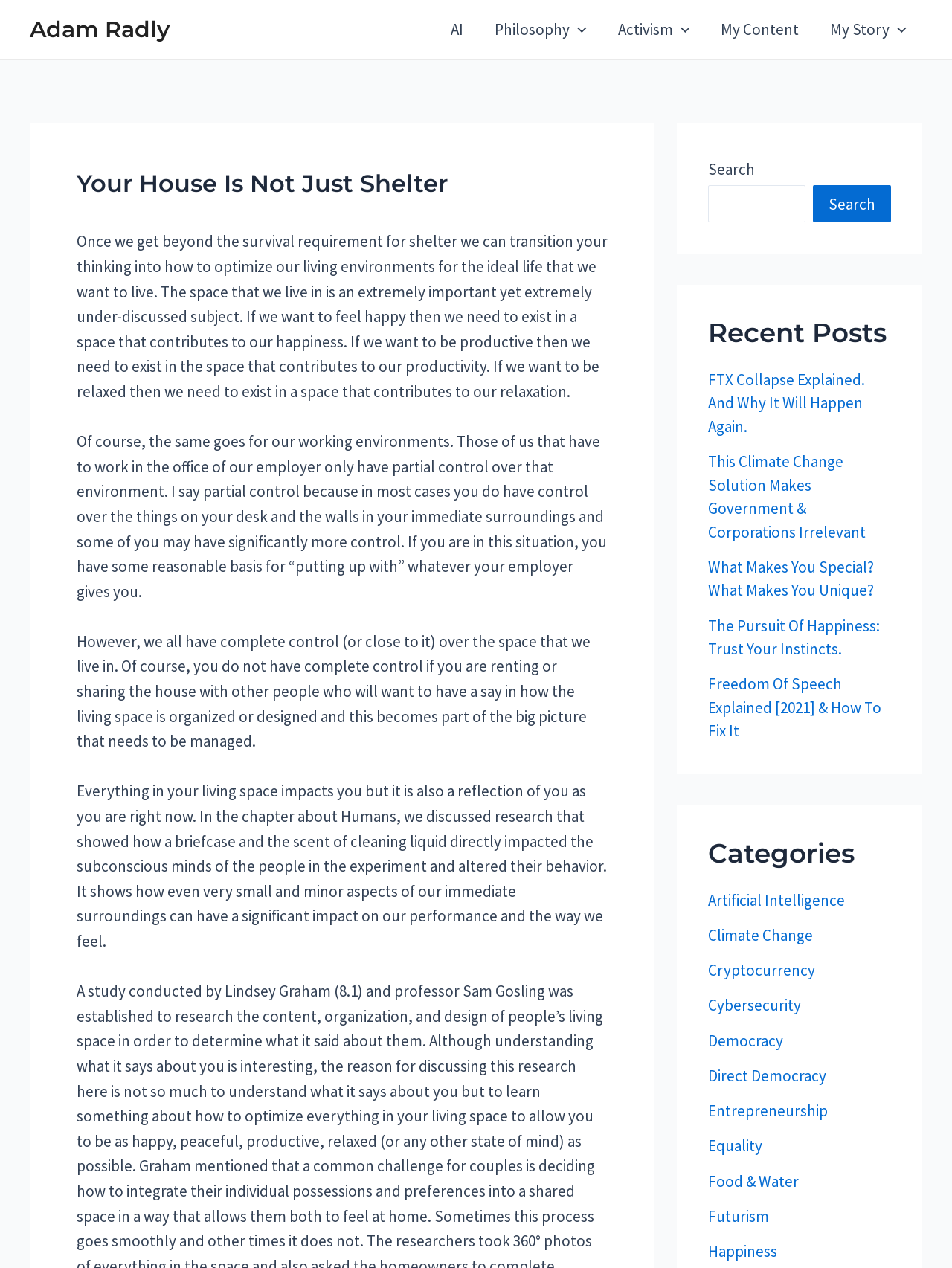Please determine the bounding box coordinates of the element's region to click for the following instruction: "Read the 'FTX Collapse Explained. And Why It Will Happen Again.' post".

[0.744, 0.291, 0.909, 0.344]